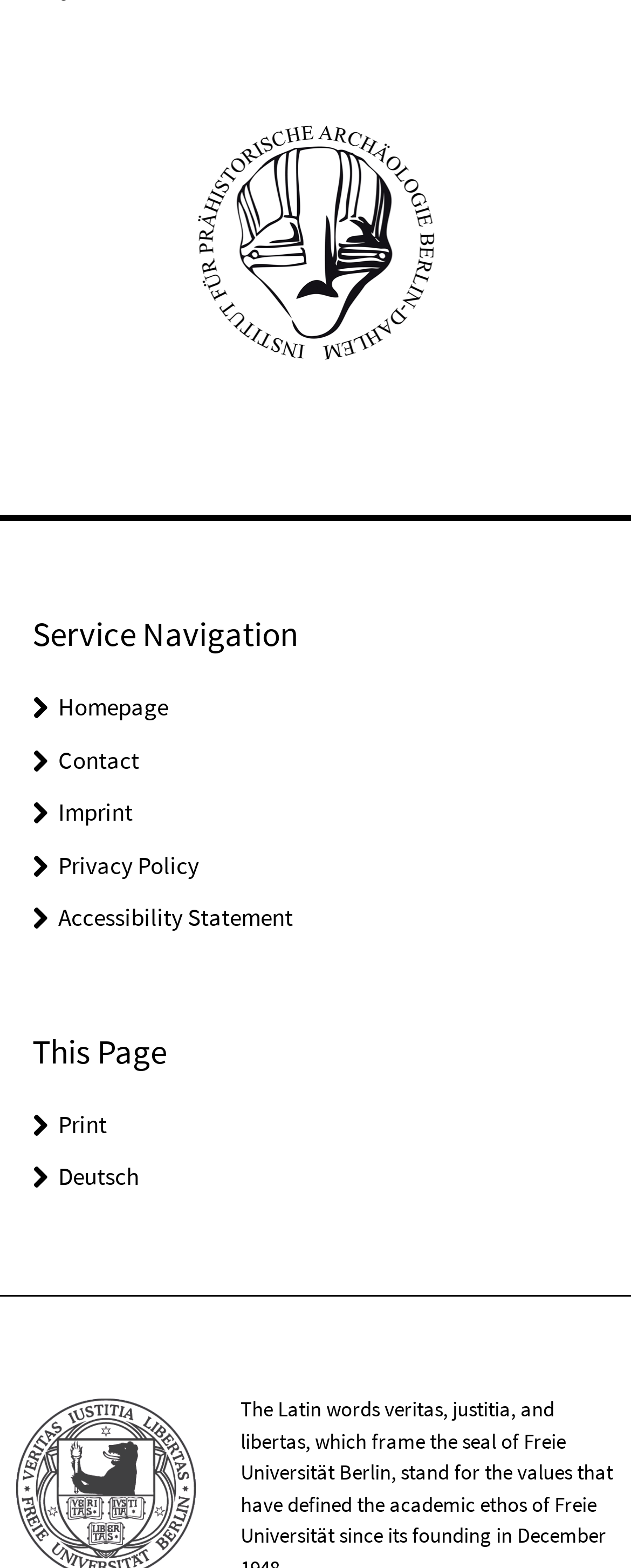How many links are in the service navigation section?
Ensure your answer is thorough and detailed.

The answer can be found by counting the number of link elements that are children of the heading element with the text 'Service Navigation'. There are 5 links: 'Homepage', 'Contact', 'Imprint', 'Privacy Policy', and 'Accessibility Statement'.